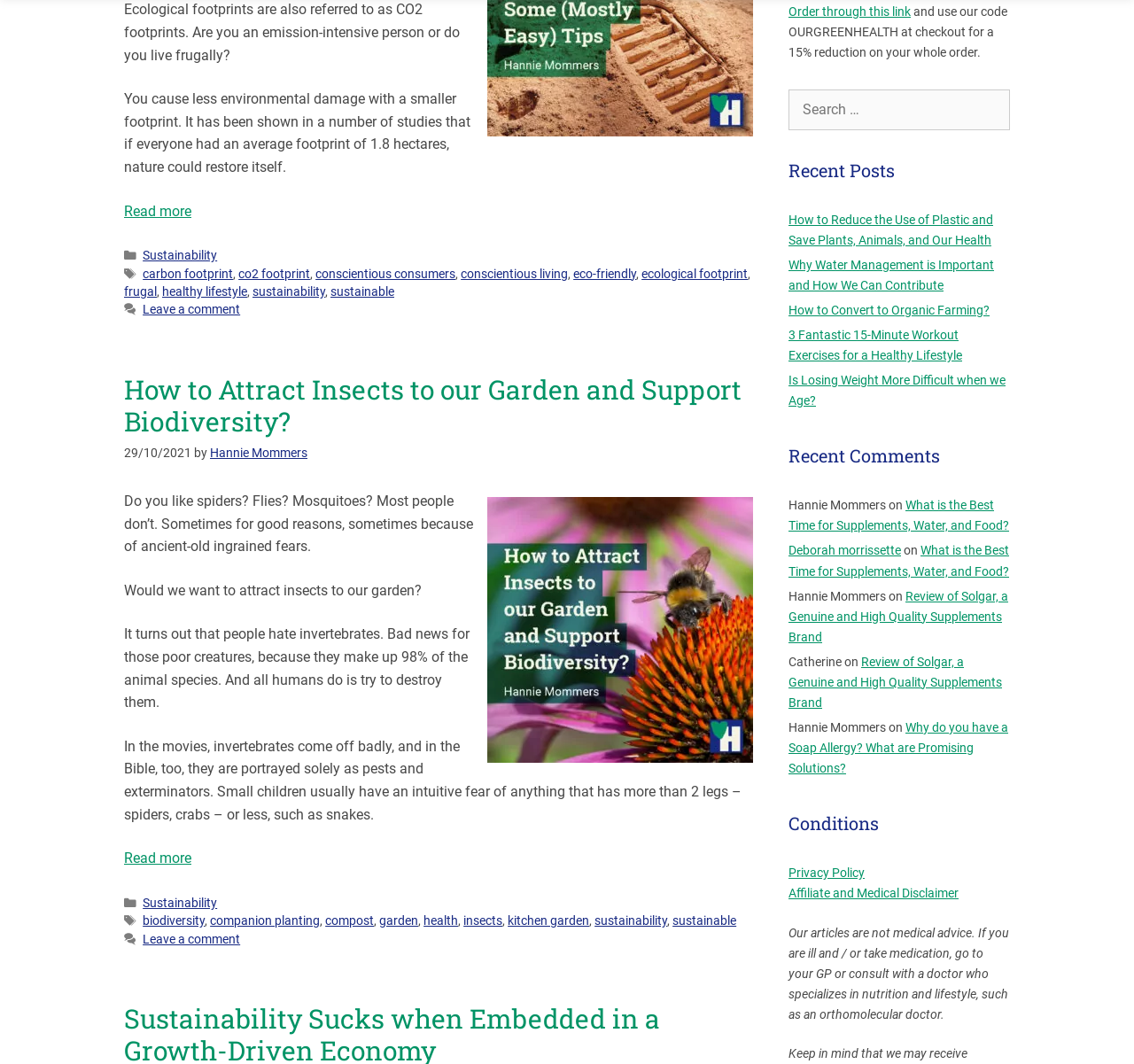What is the topic of the article?
Provide a fully detailed and comprehensive answer to the question.

Based on the content of the webpage, the article is discussing ecological footprints, also referred to as CO2 footprints, and how to diminish them. The text mentions the importance of reducing environmental damage and living frugally.